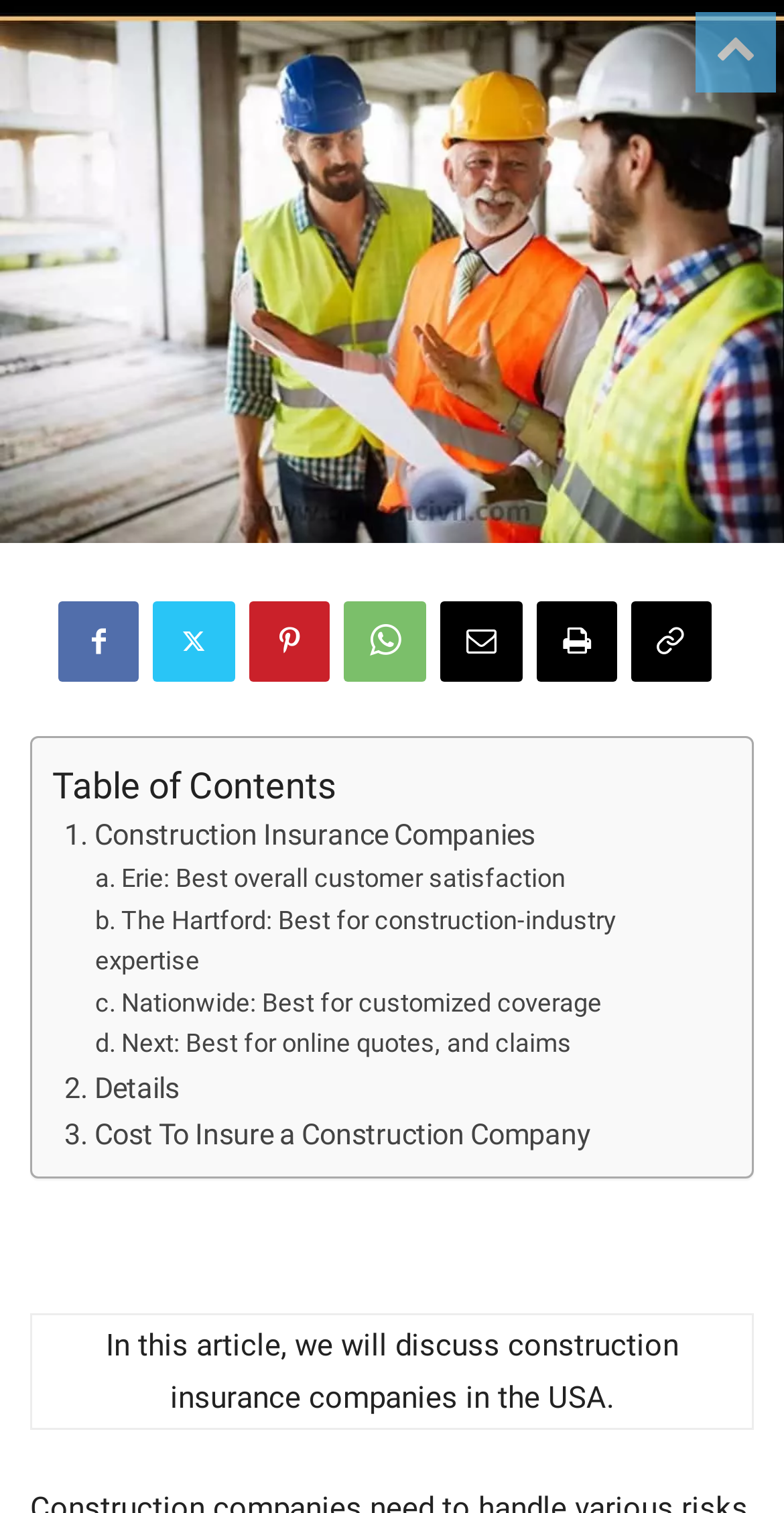Find the bounding box coordinates for the HTML element described as: "2. Details". The coordinates should consist of four float values between 0 and 1, i.e., [left, top, right, bottom].

[0.067, 0.704, 0.244, 0.734]